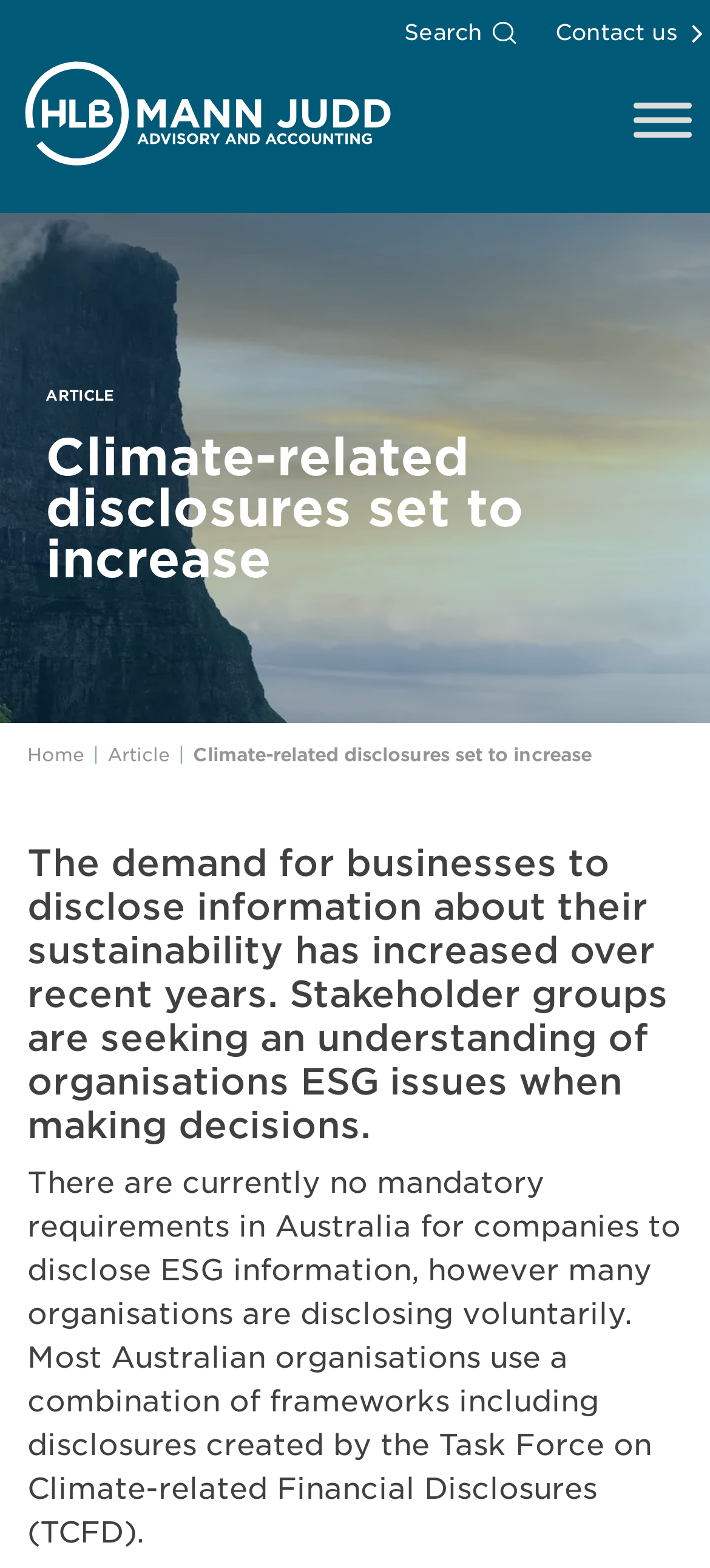What is the purpose of the 'Toggle Menu' button?
Using the details shown in the screenshot, provide a comprehensive answer to the question.

The 'Toggle Menu' button is located at the top-right corner of the webpage, and its expanded property is set to False, indicating that the menu is currently collapsed. The button's purpose is to toggle the menu's state between expanded and collapsed.